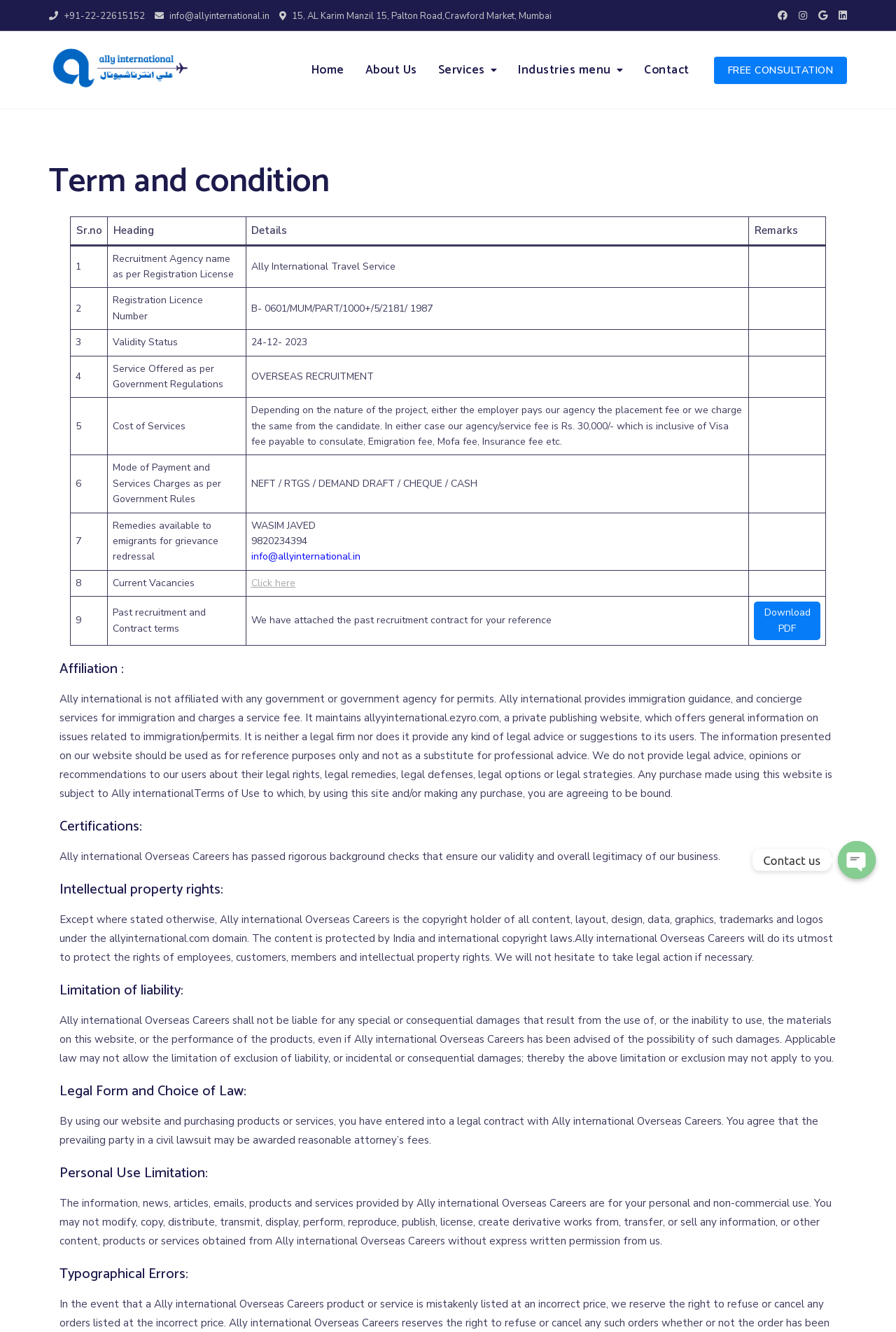From the element description: "info@allyinternational.in", extract the bounding box coordinates of the UI element. The coordinates should be expressed as four float numbers between 0 and 1, in the order [left, top, right, bottom].

[0.173, 0.007, 0.301, 0.017]